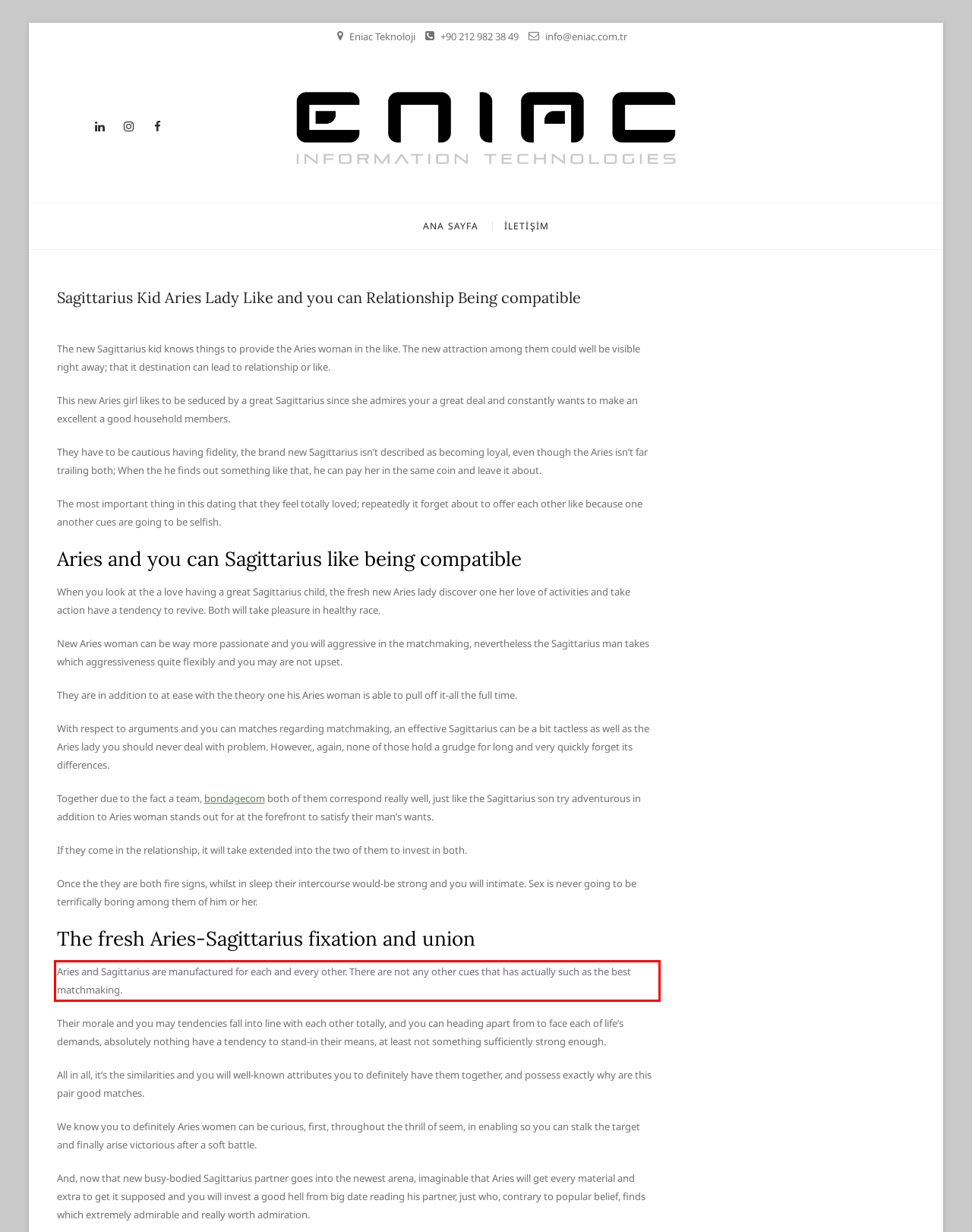Analyze the webpage screenshot and use OCR to recognize the text content in the red bounding box.

Aries and Sagittarius are manufactured for each and every other. There are not any other cues that has actually such as the best matchmaking.